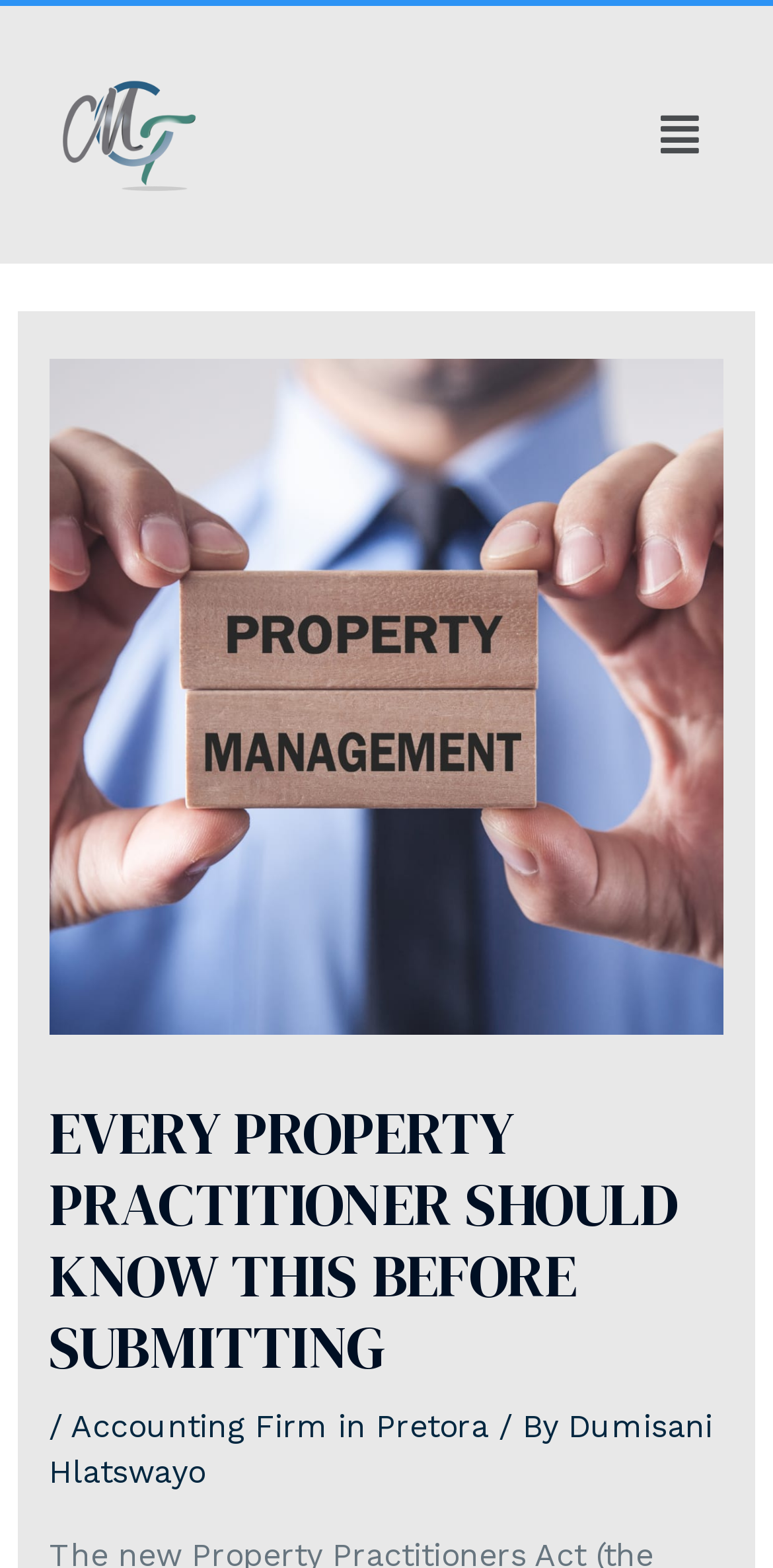What is the name of the accounting firm?
Based on the image, answer the question with as much detail as possible.

The root element has a description 'EVERY PROPERTY PRACTITIONER SHOULD KNOW THIS BEFORE SUBMITTING - MGT Accounting', which implies that MGT Accounting is the name of the accounting firm.